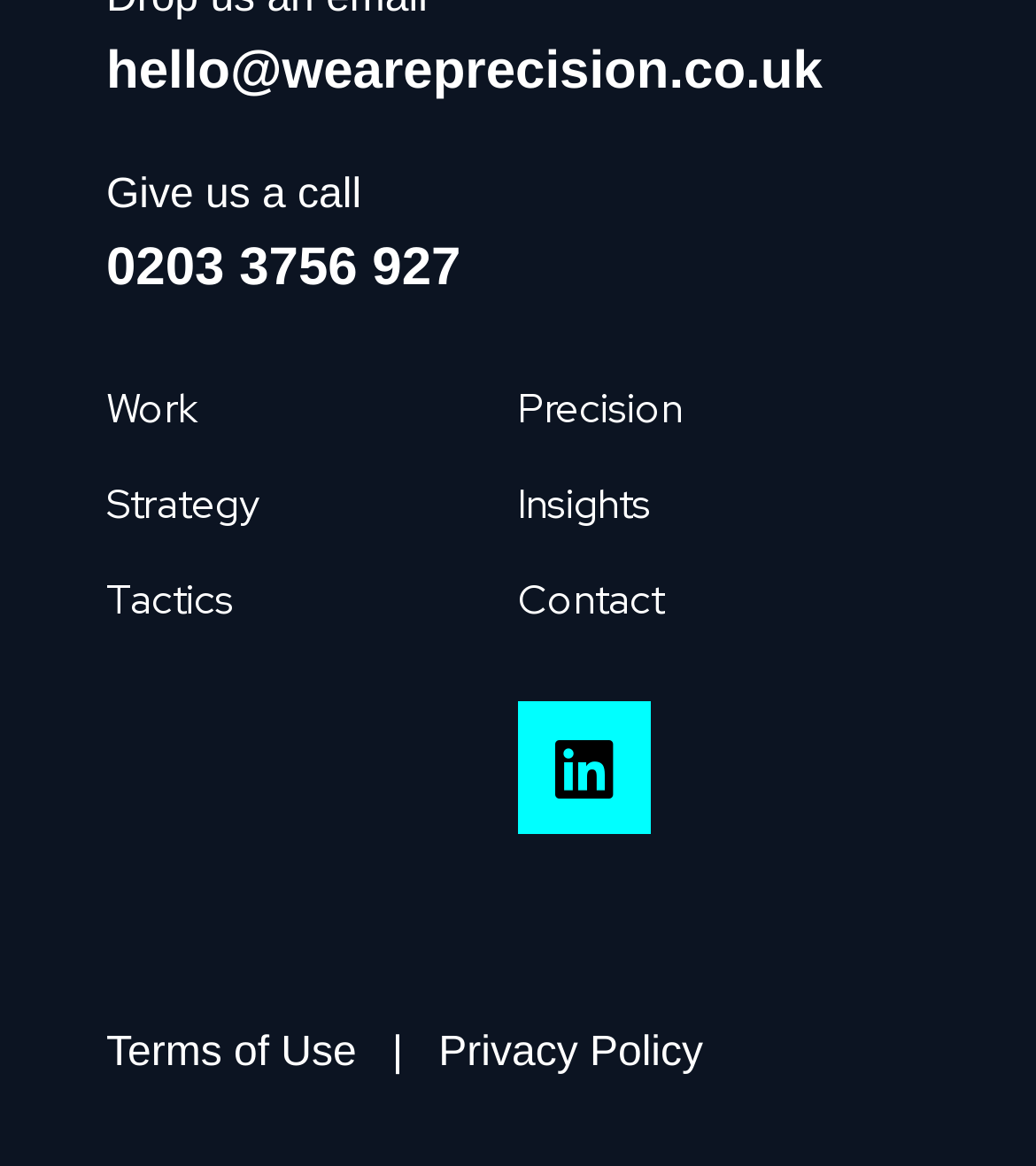Find the bounding box coordinates for the area that should be clicked to accomplish the instruction: "Check the company's Linkedin profile".

[0.5, 0.602, 0.628, 0.716]